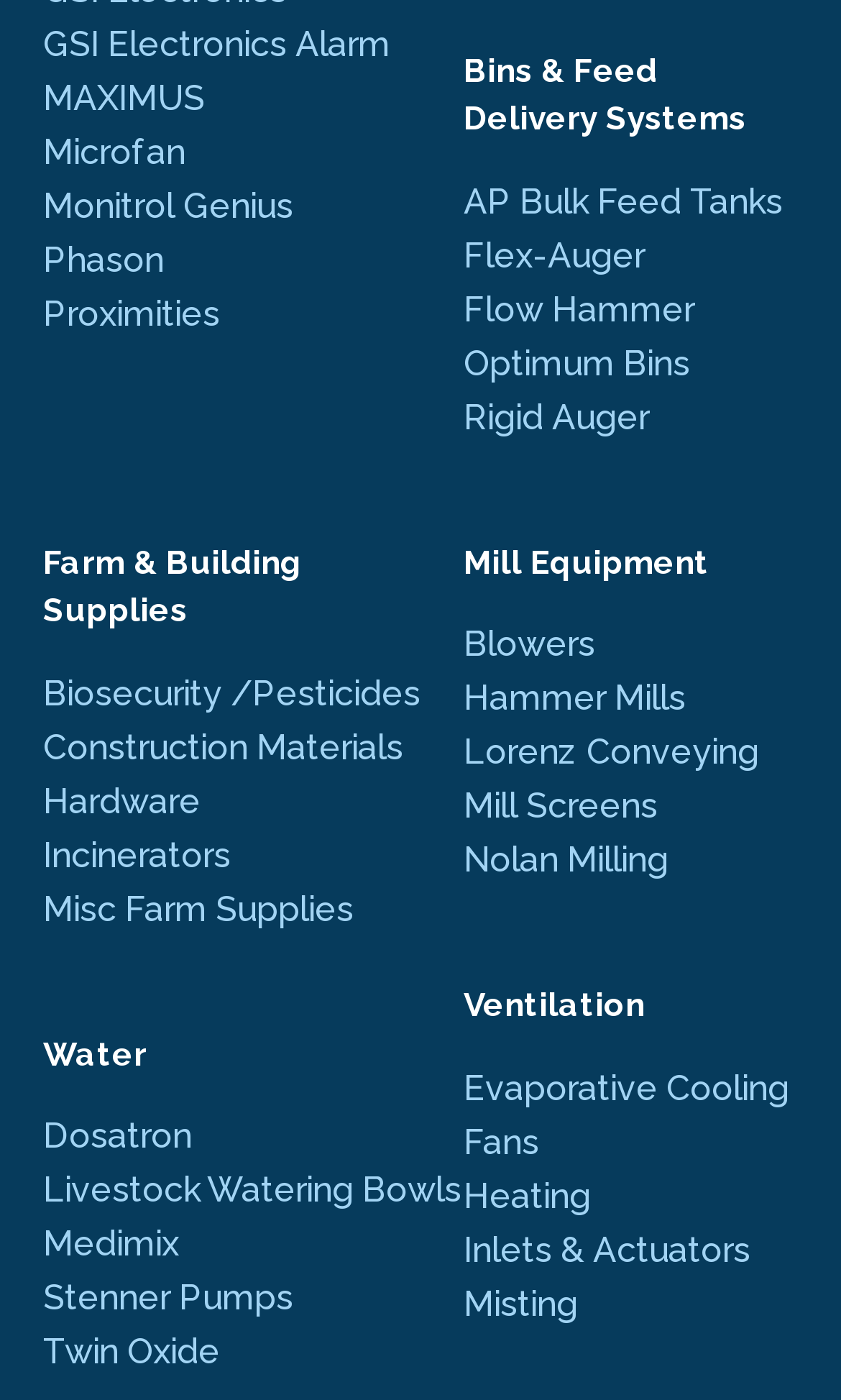How many navigation elements with the text 'Ventilation' are there?
Answer the question using a single word or phrase, according to the image.

4